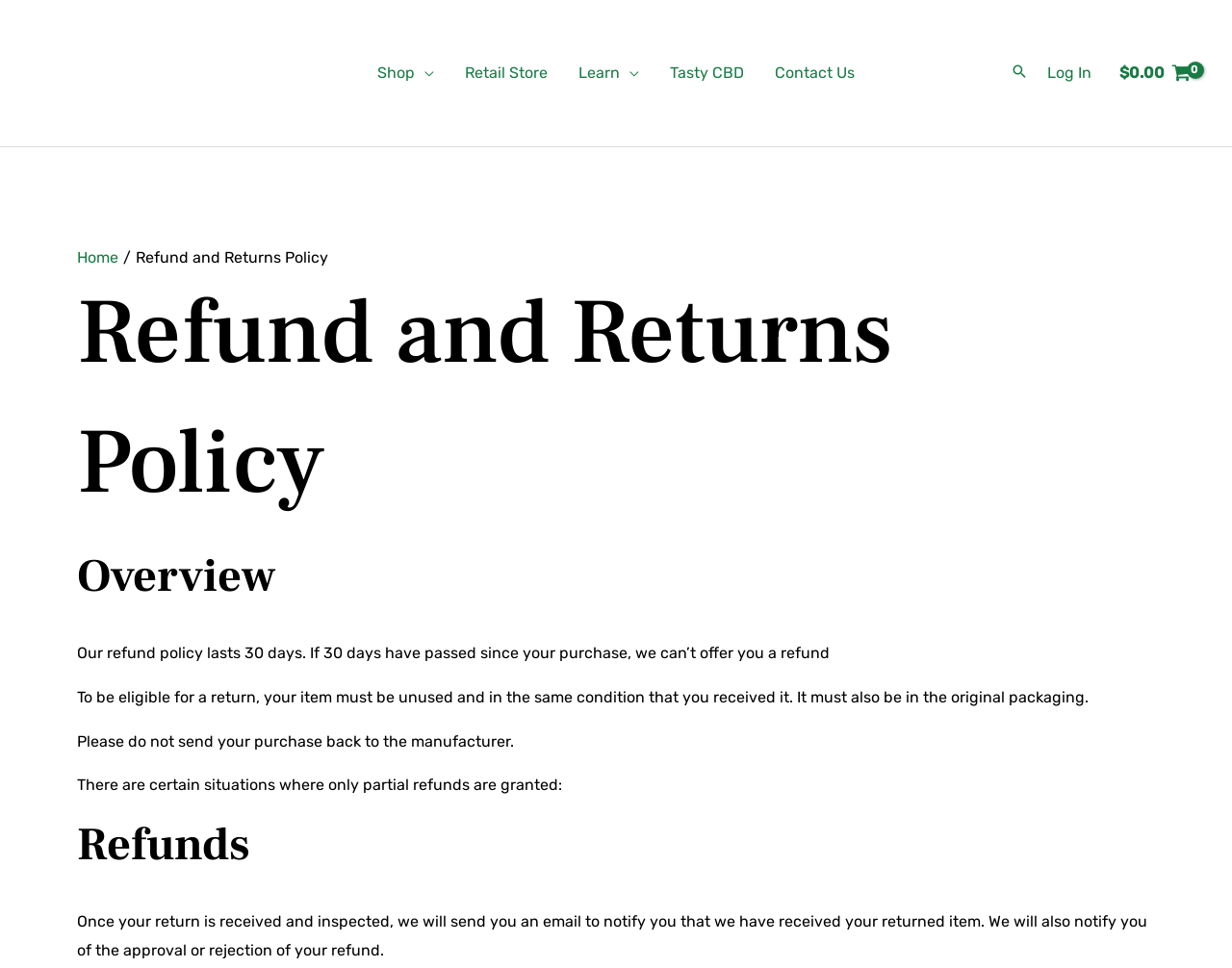What is the current total in the shopping cart?
From the details in the image, provide a complete and detailed answer to the question.

The shopping cart is located at the top-right corner of the webpage, and it displays the current total, which is $0.00.